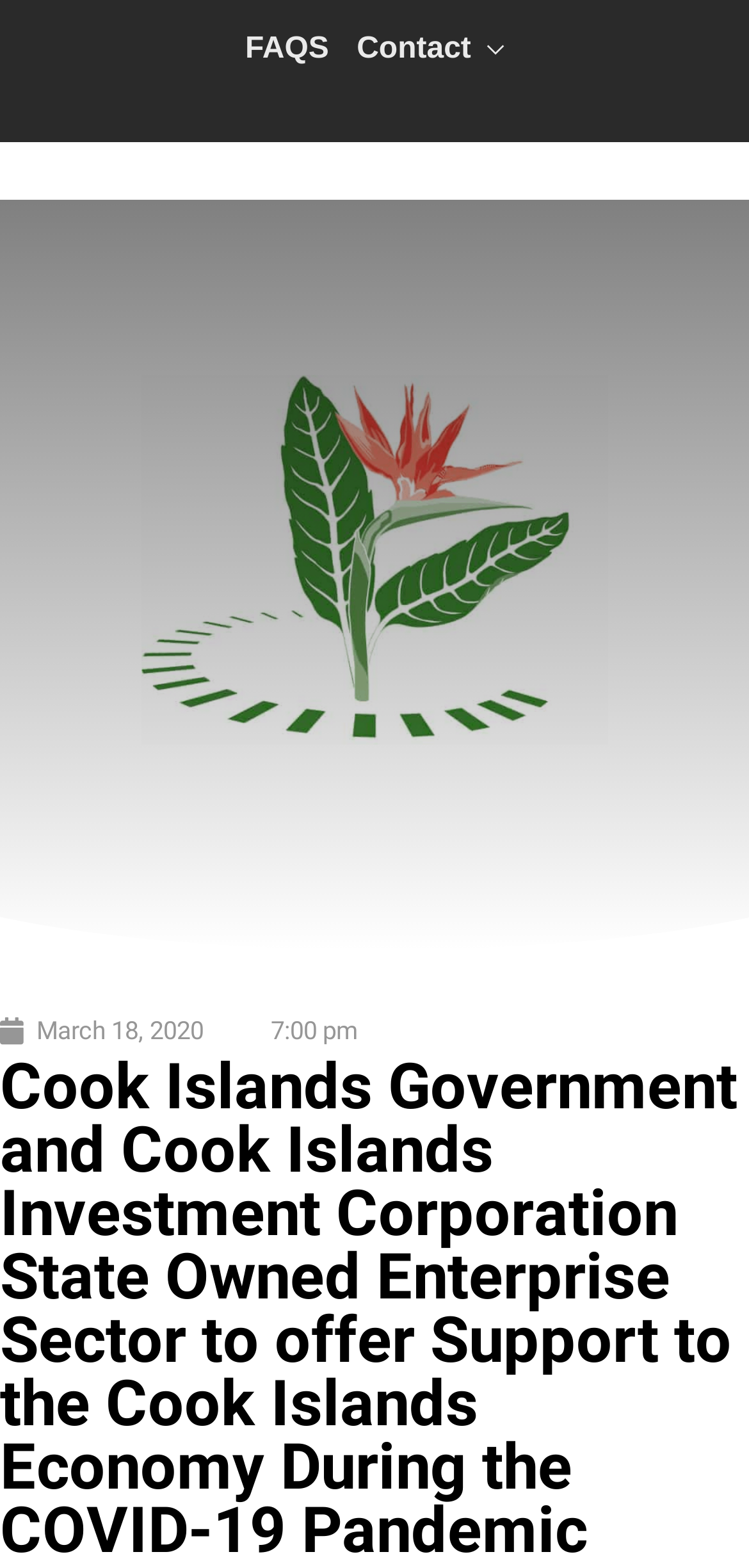Based on the element description Offices, identify the bounding box of the UI element in the given webpage screenshot. The coordinates should be in the format (top-left x, top-left y, bottom-right x, bottom-right y) and must be between 0 and 1.

[0.515, 0.067, 0.653, 0.1]